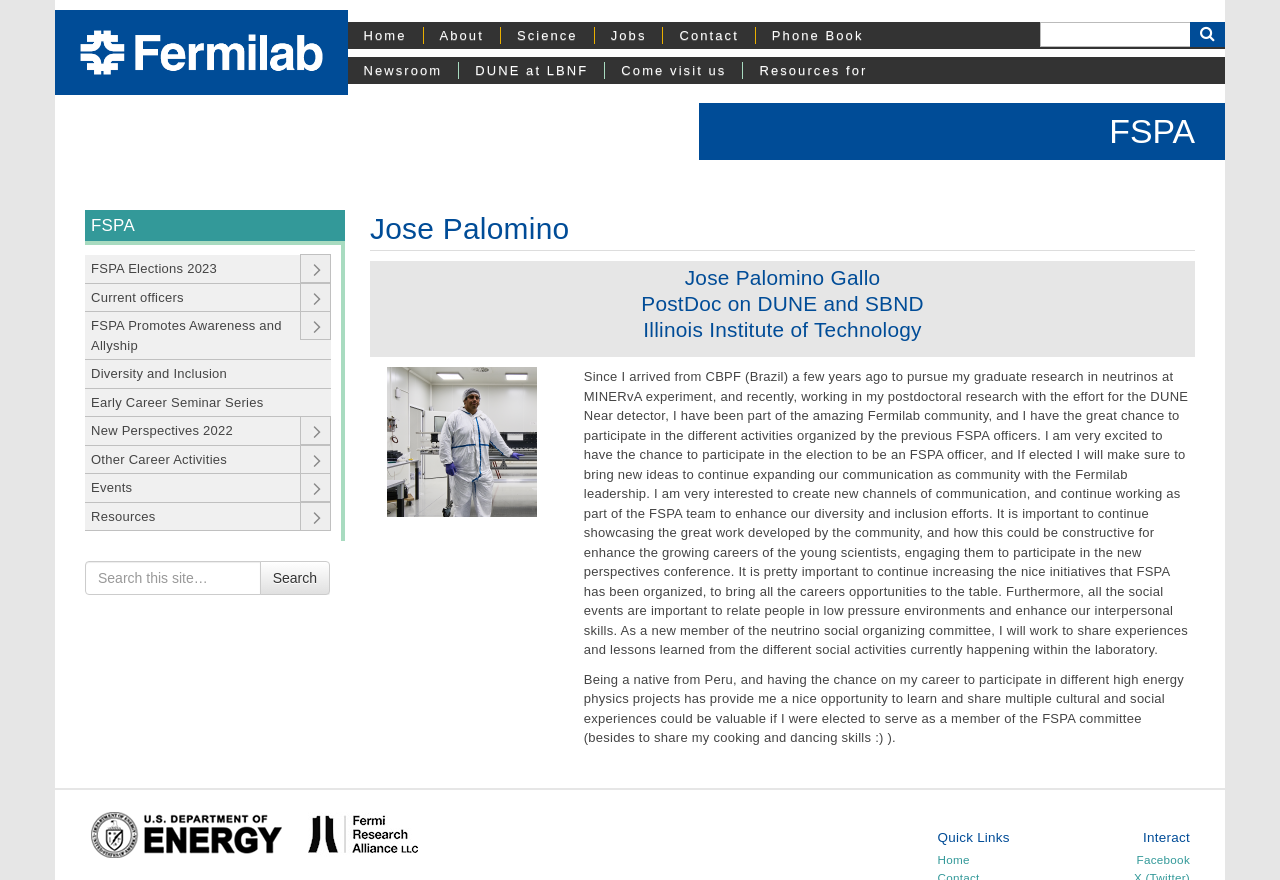Identify the bounding box coordinates of the section that should be clicked to achieve the task described: "Read about 9 Ways to Maintain Senior Independence While Accepting Help".

None